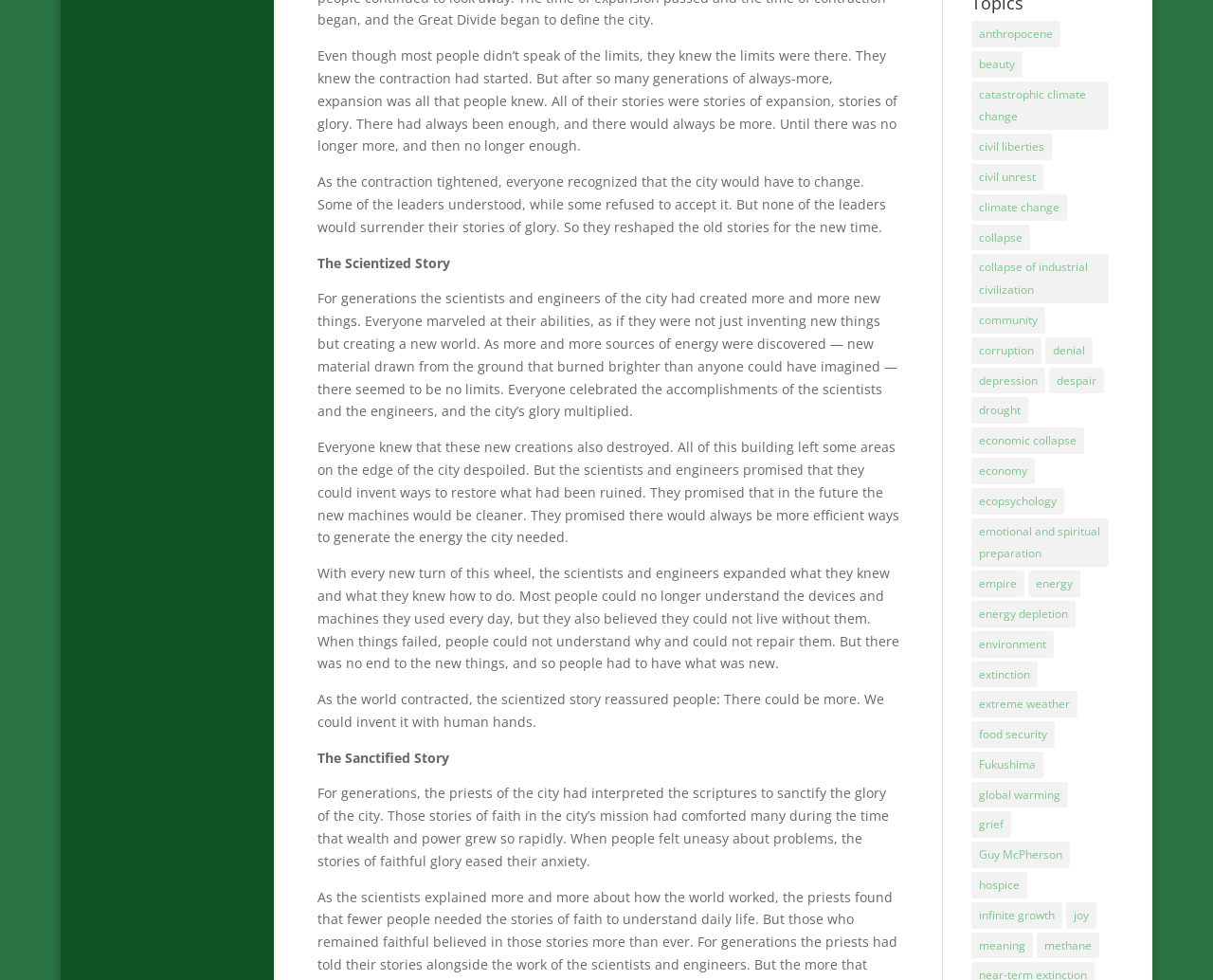What is the topic of the link with the most items?
Please provide a single word or phrase as your answer based on the screenshot.

Climate change